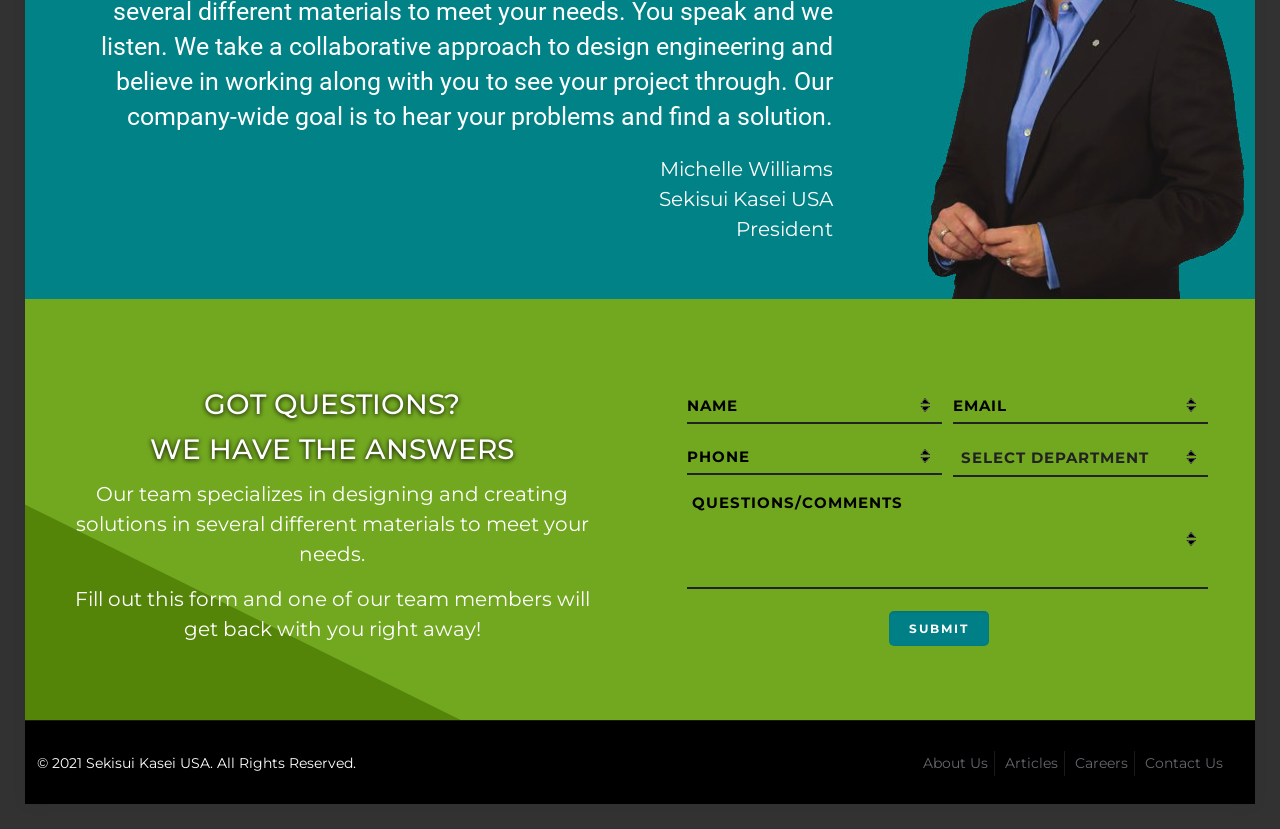What is the copyright year?
Analyze the screenshot and provide a detailed answer to the question.

The webpage has a static text element '© 2021 Sekisui Kasei USA. All Rights Reserved.' with a bounding box coordinate of [0.029, 0.909, 0.278, 0.931], which indicates the copyright year.